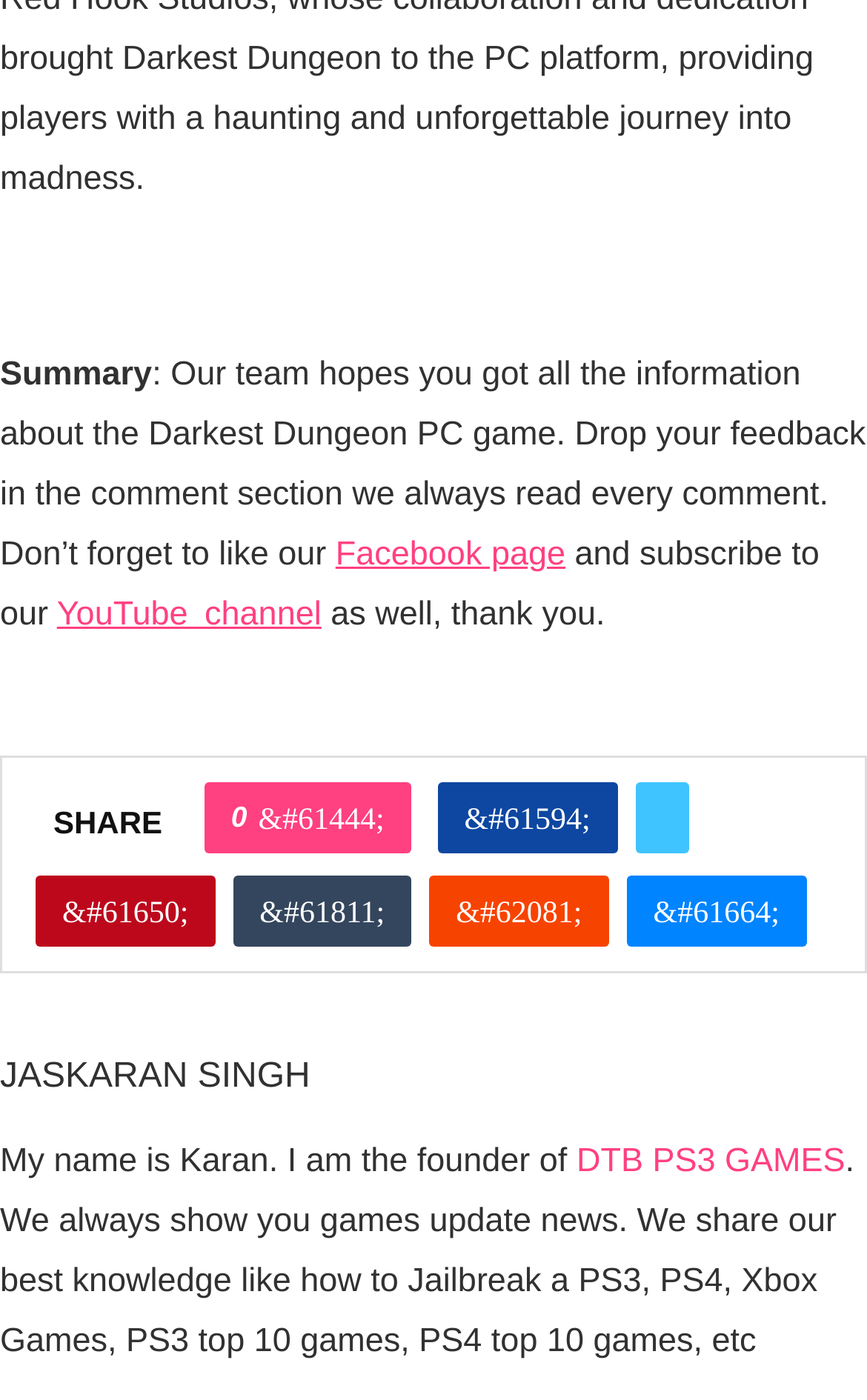What is the purpose of the website according to the text?
Please provide a comprehensive answer to the question based on the webpage screenshot.

The purpose of the website can be inferred from the text that says 'We always show you games update news. We share our best knowledge like how to Jailbreak a PS3, PS4, Xbox Games, PS3 top 10 games, PS4 top 10 games, etc'. This text is located at the bottom of the webpage, and it describes the purpose of the website.